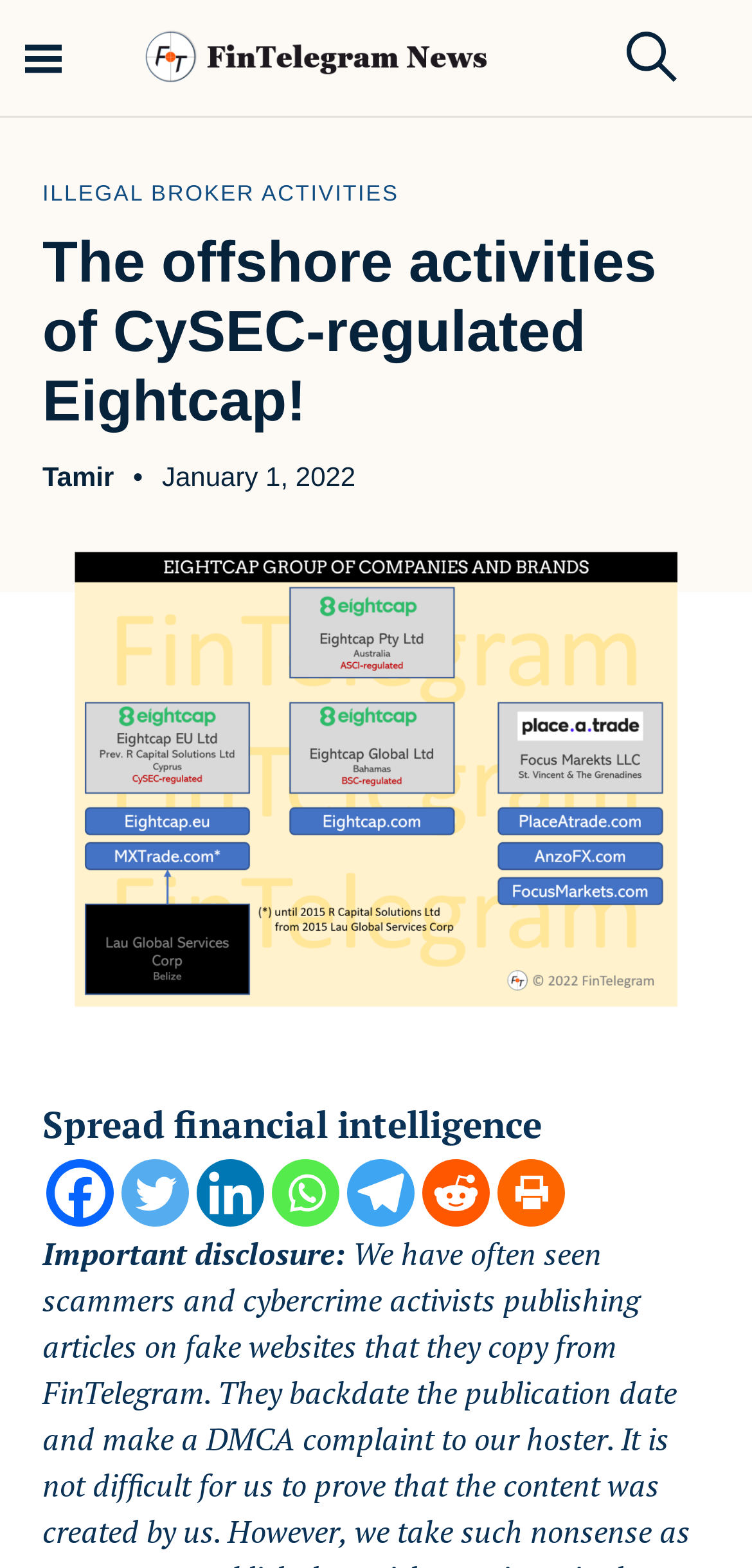Determine the bounding box coordinates of the section to be clicked to follow the instruction: "Close the search overlay". The coordinates should be given as four float numbers between 0 and 1, formatted as [left, top, right, bottom].

[0.764, 0.0, 1.0, 0.117]